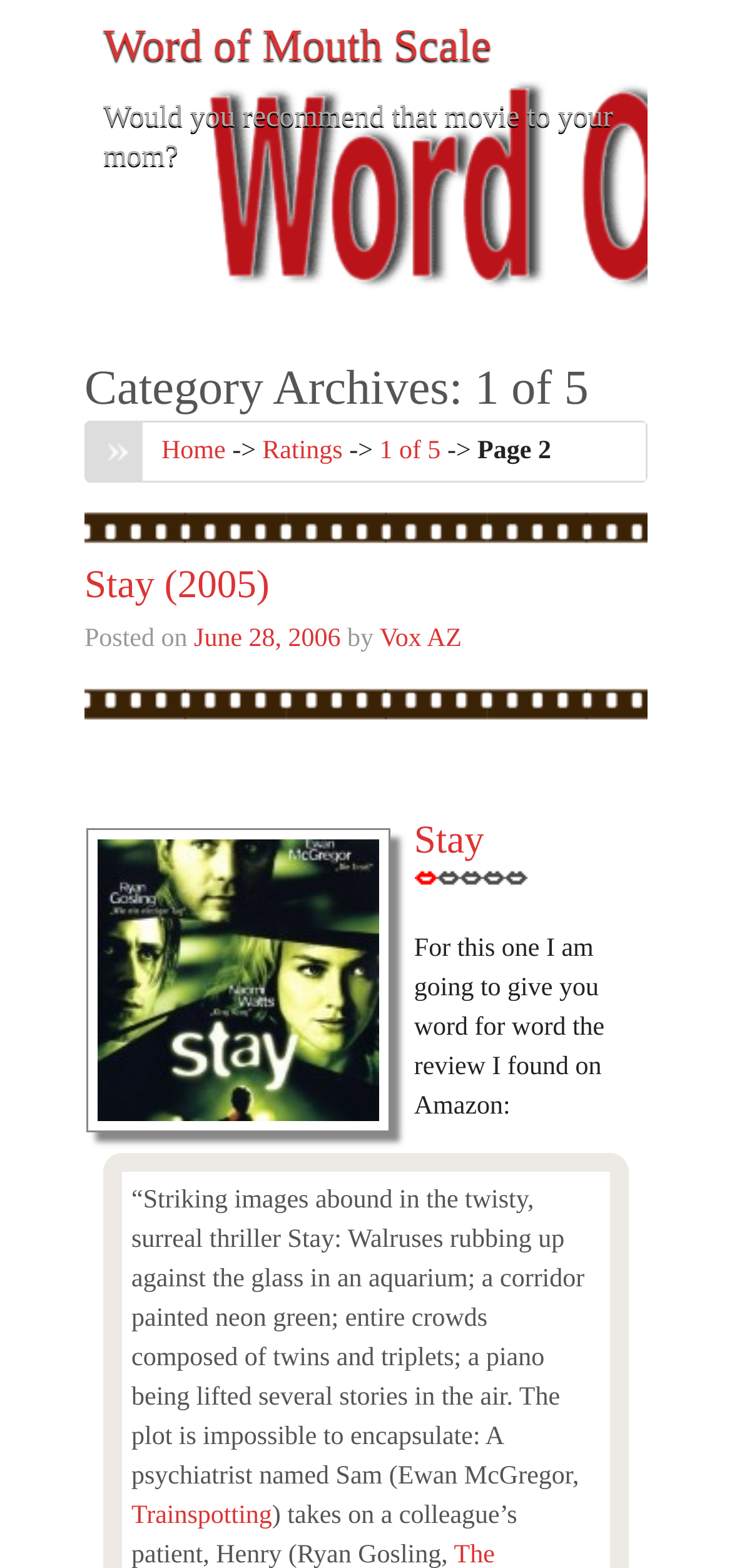Bounding box coordinates must be specified in the format (top-left x, top-left y, bottom-right x, bottom-right y). All values should be floating point numbers between 0 and 1. What are the bounding box coordinates of the UI element described as: Stay

[0.566, 0.521, 0.661, 0.55]